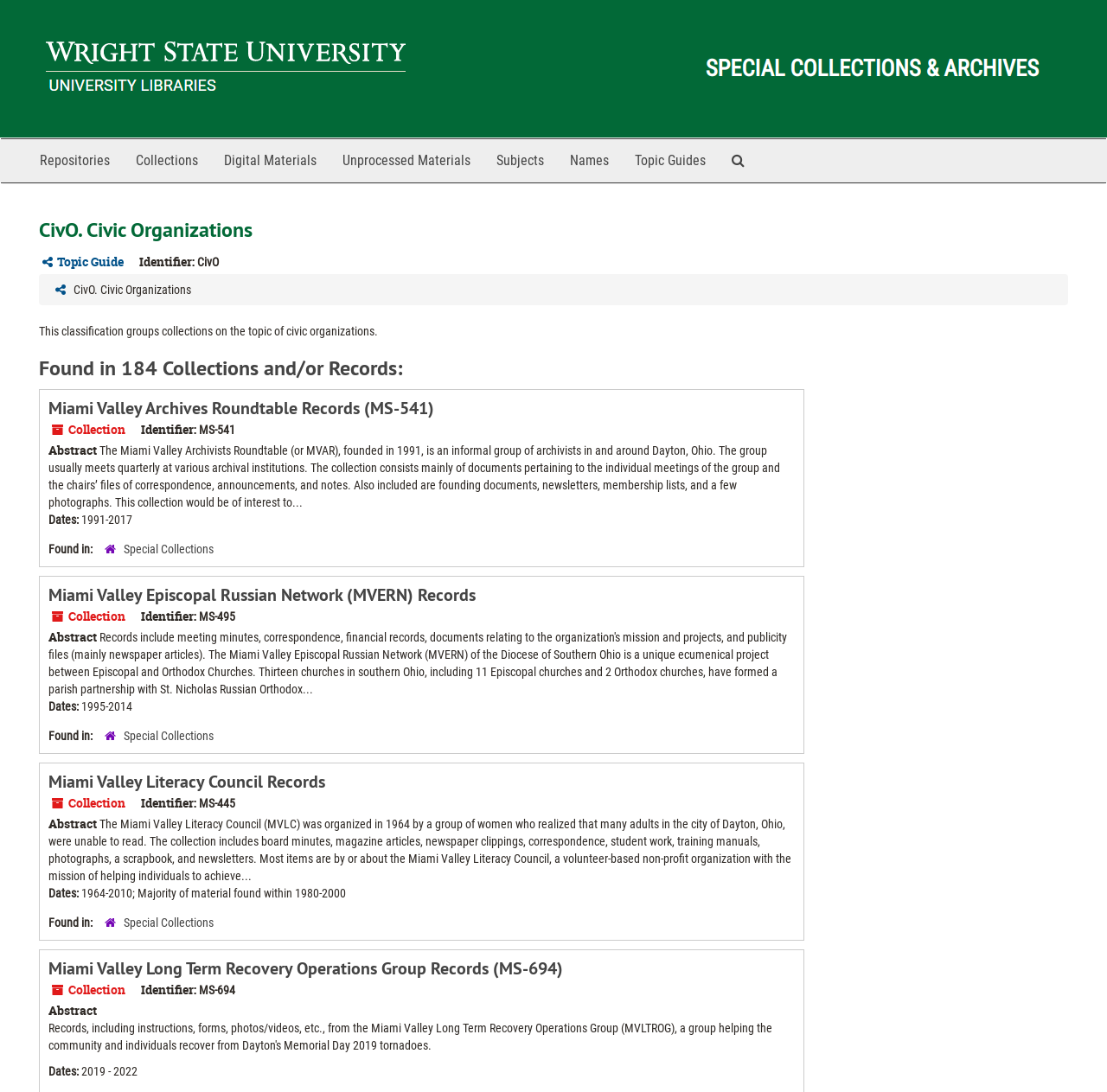How many collections are found?
Refer to the image and answer the question using a single word or phrase.

184